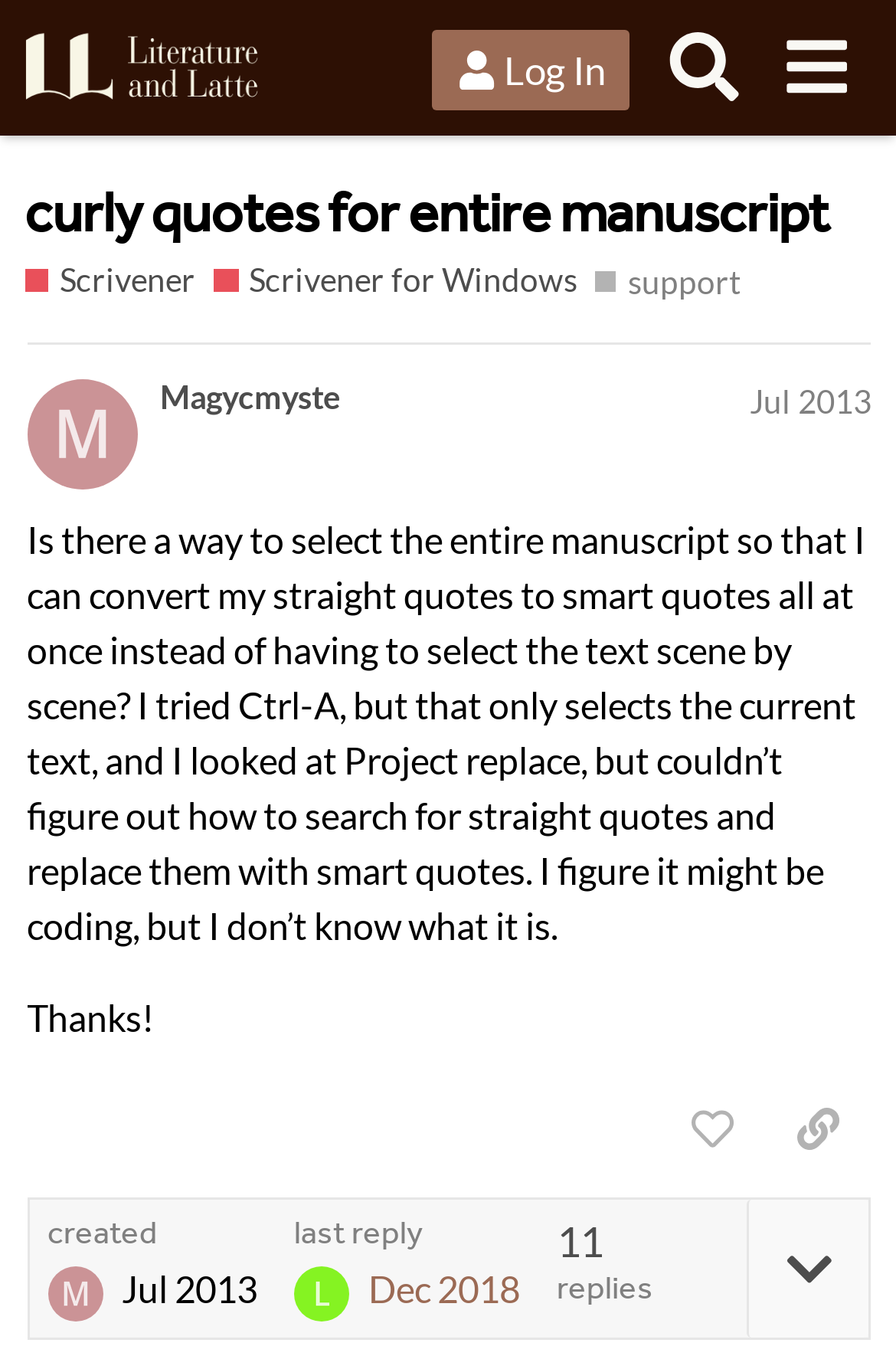What is the purpose of the 'like this post' button?
Based on the image, give a one-word or short phrase answer.

to like the post